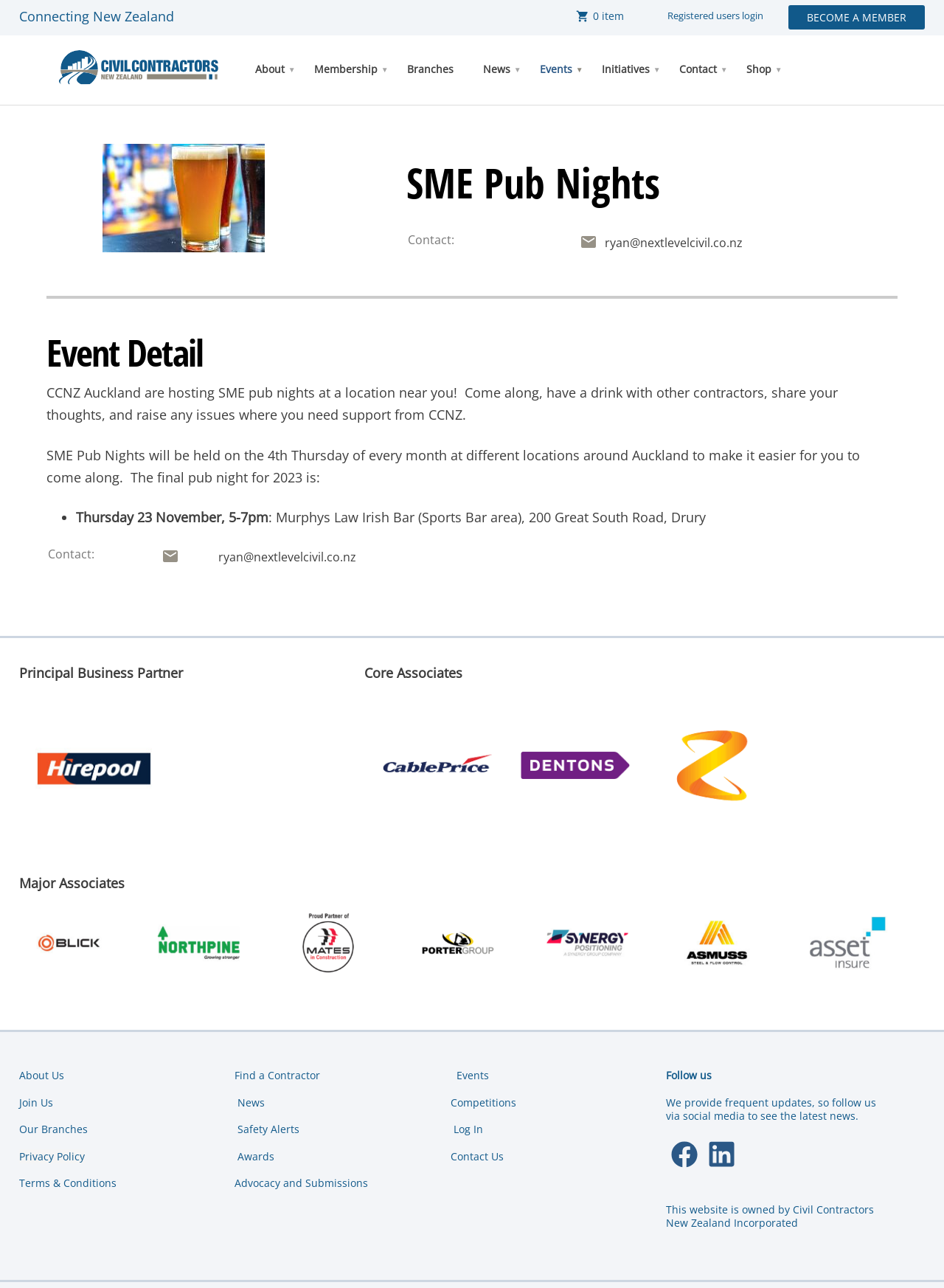What is the email address to contact for the event?
Refer to the image and provide a detailed answer to the question.

I looked at the contact information on the page, which provides an email address to contact for the event, which is ryan@nextlevelcivil.co.nz.